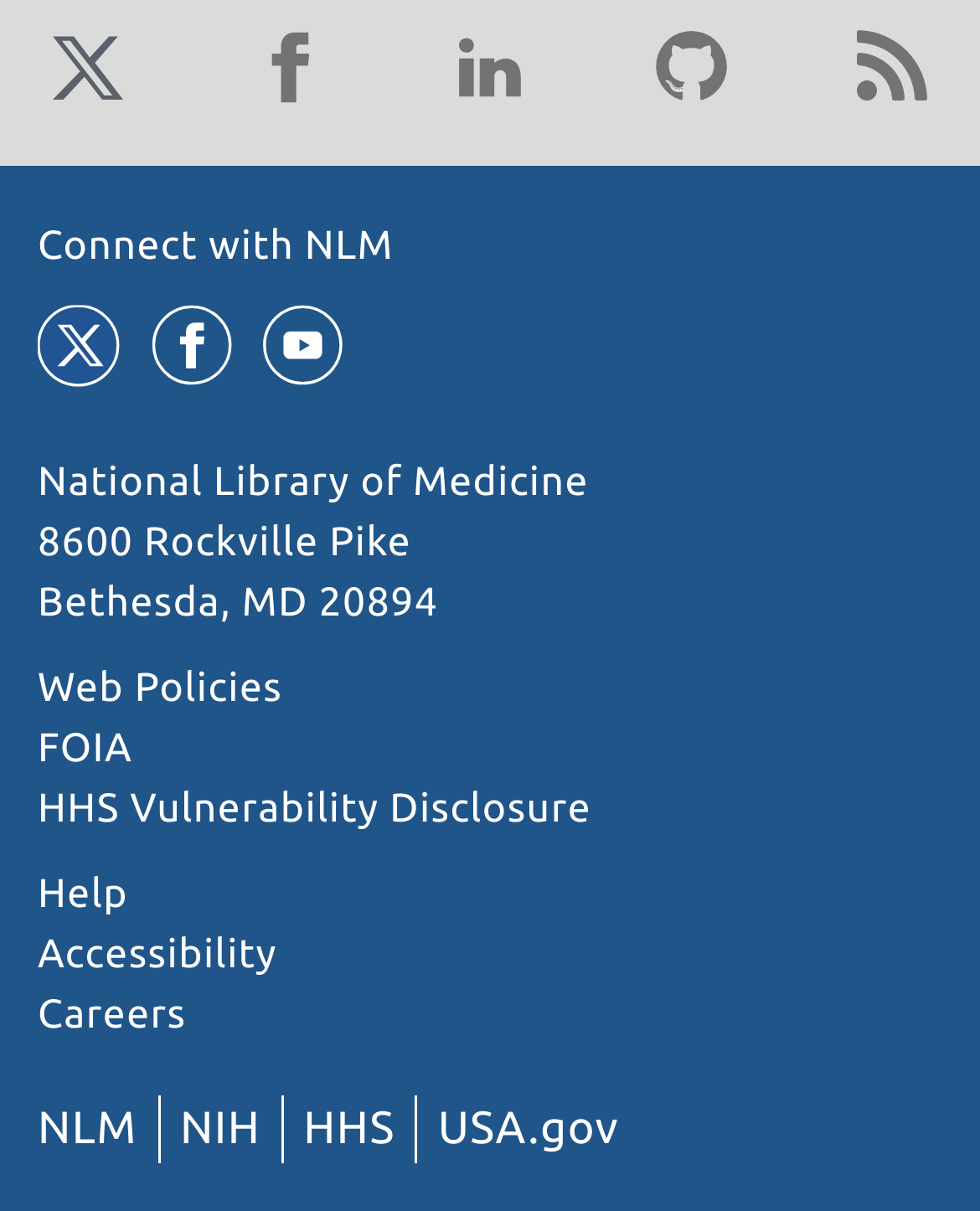Please determine the bounding box coordinates of the element's region to click in order to carry out the following instruction: "View the Web Policies". The coordinates should be four float numbers between 0 and 1, i.e., [left, top, right, bottom].

[0.038, 0.55, 0.288, 0.587]